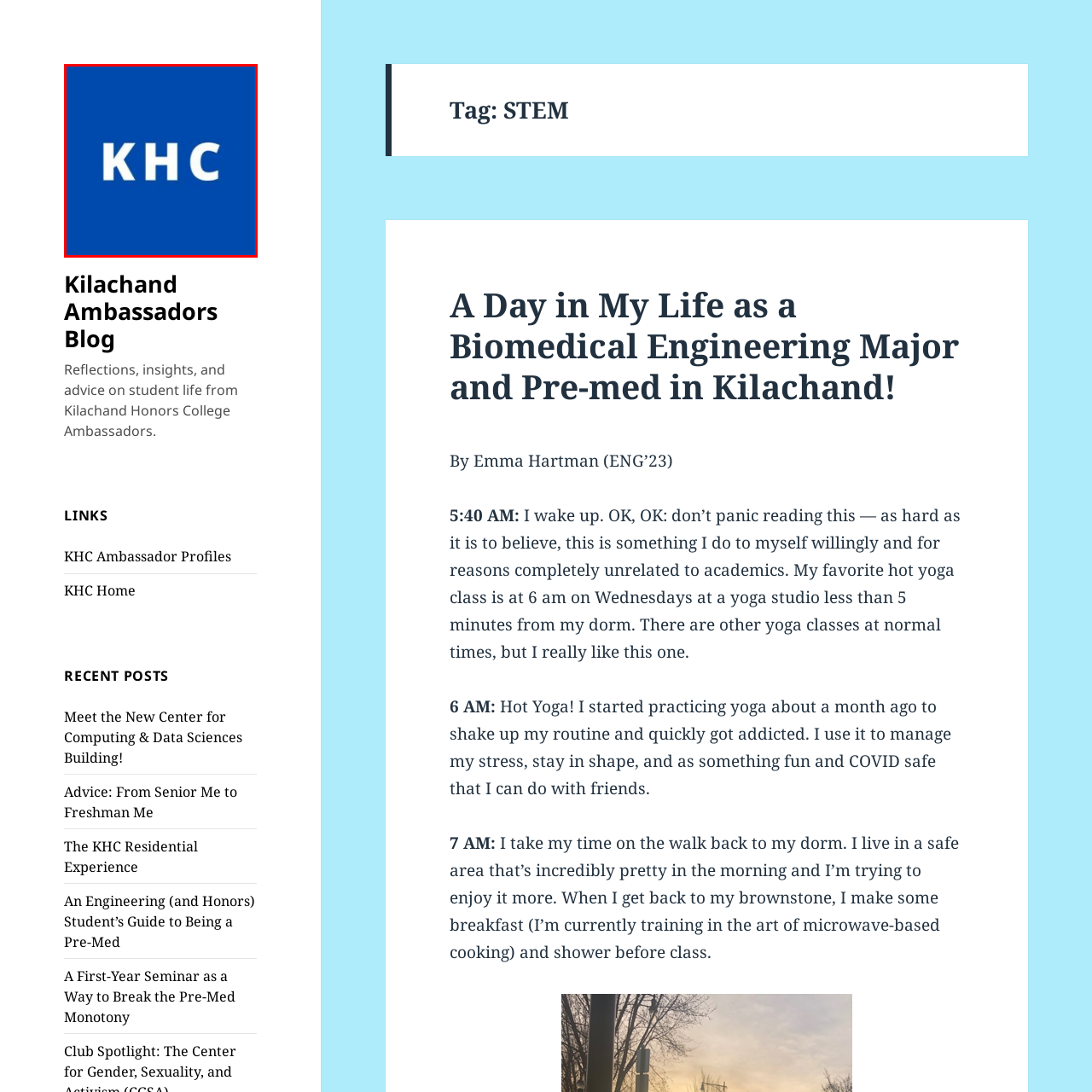Provide an extensive and detailed caption for the image section enclosed by the red boundary.

The image features the logo of the Kilachand Honors College (KHC), prominently displayed against a vibrant blue background. The initials "KHC" are rendered in bold white letters, emphasizing the identity of the college. This logo represents the community of students engaged in the Kilachand Ambassadors Blog, which shares reflections, insights, and advice on student life from the college's ambassadors. The clean and modern design of the logo aligns with the innovative spirit of the college, encouraging academic excellence and a commitment to personal growth among its students.